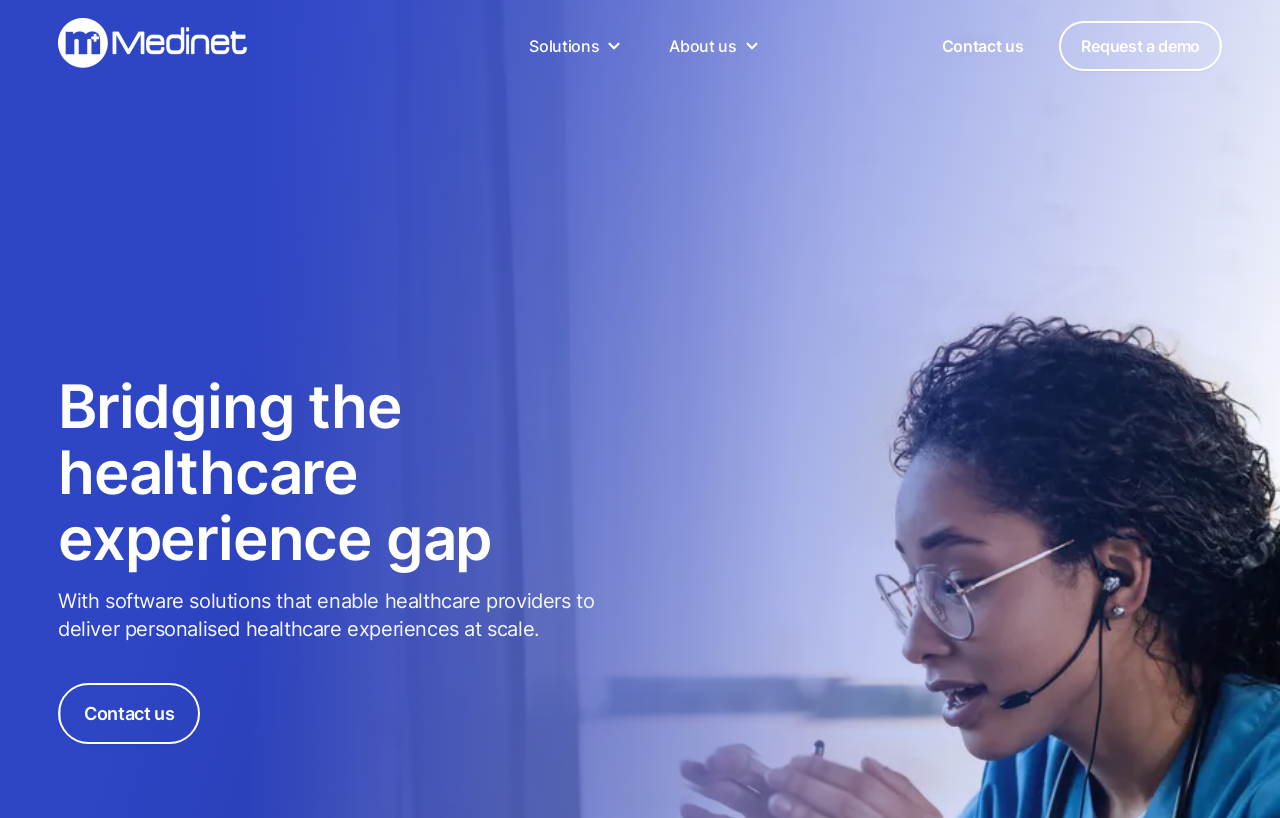What is the tone of the heading 'Bridging the healthcare experience gap'?
Identify the answer in the screenshot and reply with a single word or phrase.

Assertive